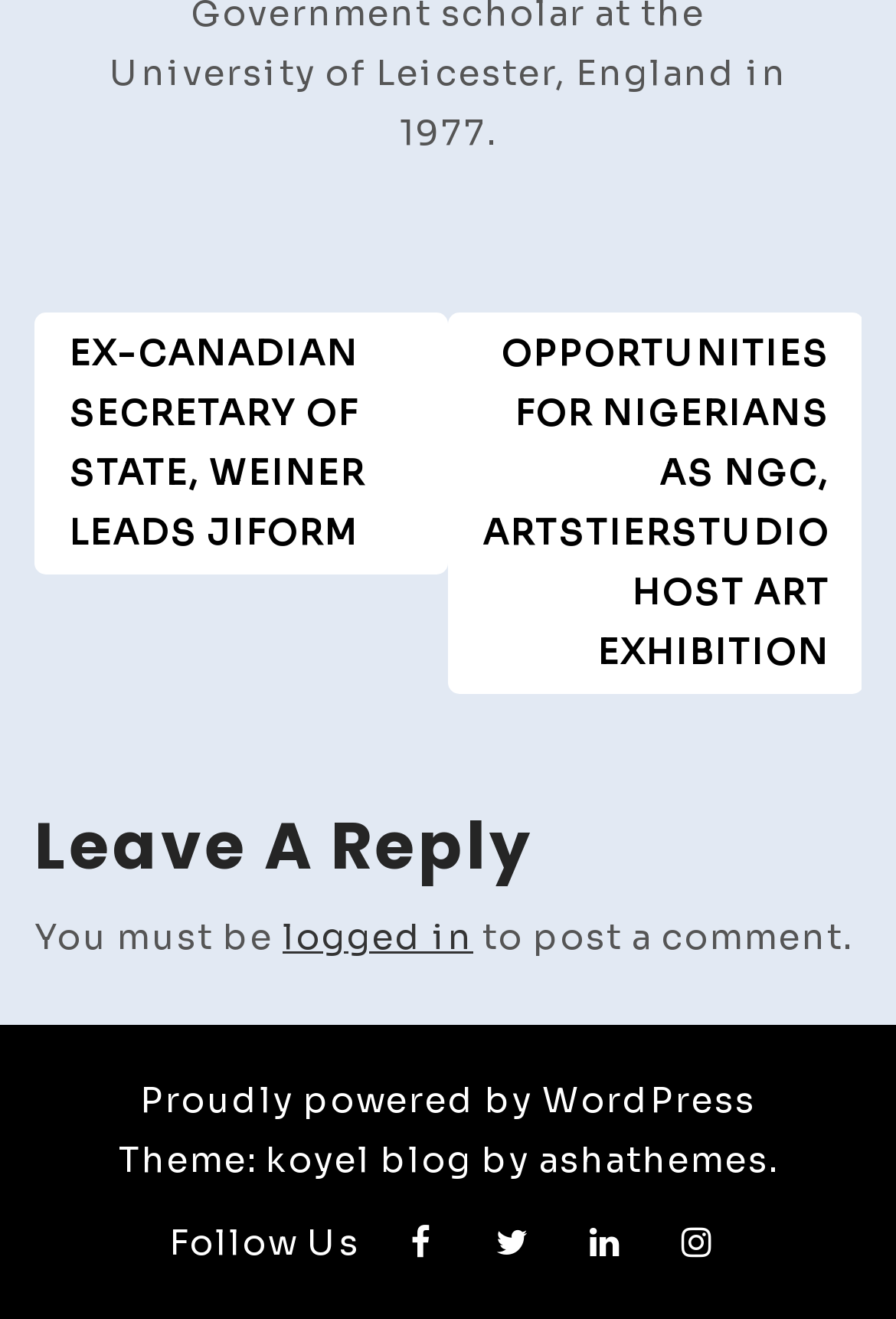Using a single word or phrase, answer the following question: 
How many social media links are available?

4